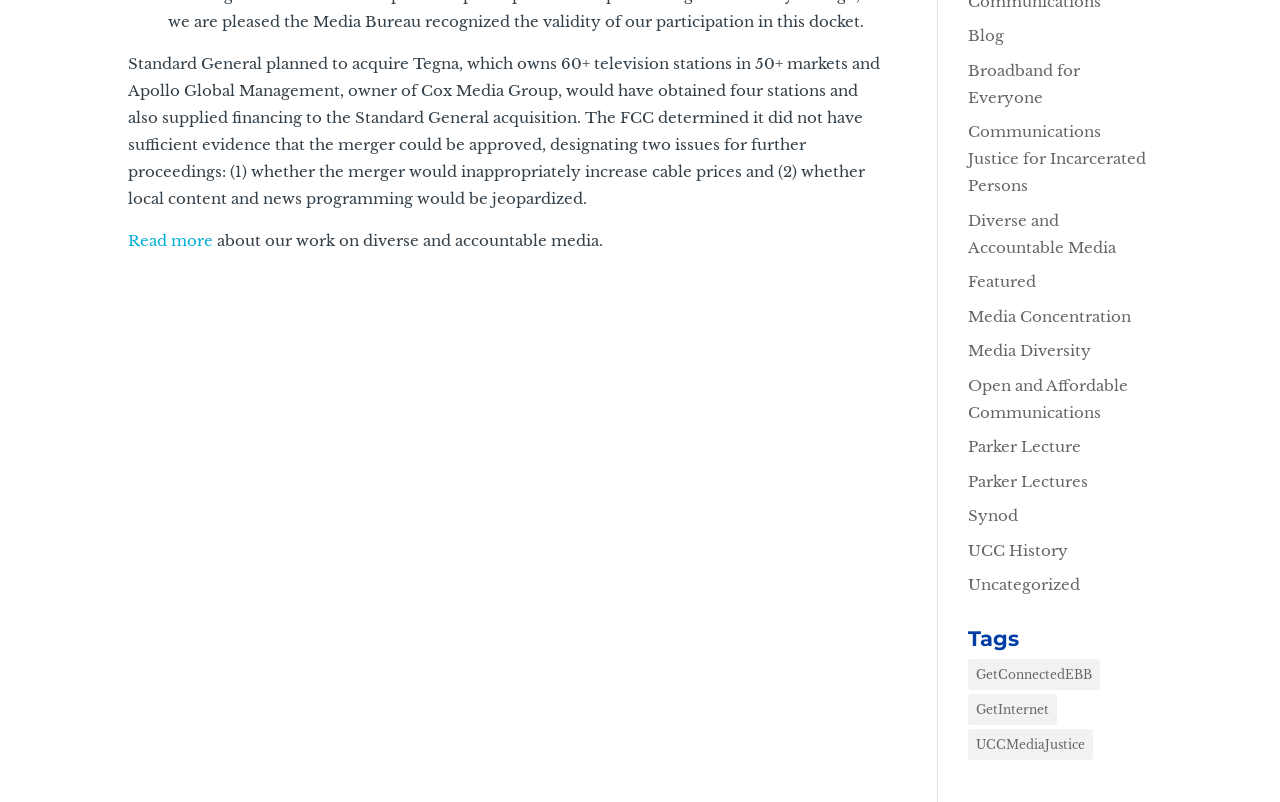What is the topic of the link 'Diverse and Accountable Media'?
Using the image as a reference, give an elaborate response to the question.

The link 'Diverse and Accountable Media' is related to media, as it is mentioned in the context of the article about Standard General's acquisition of Tegna, which owns television stations.